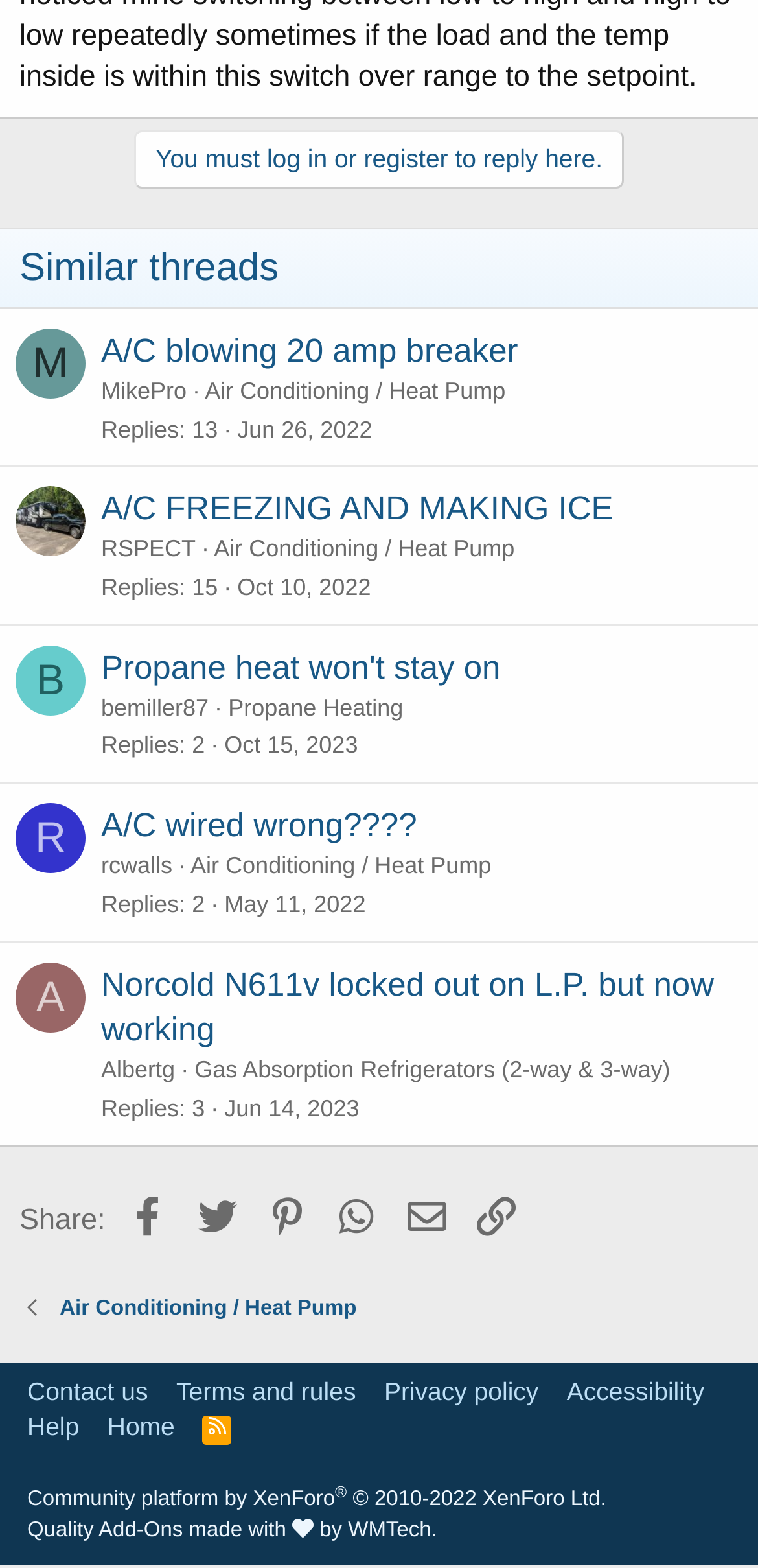Using floating point numbers between 0 and 1, provide the bounding box coordinates in the format (top-left x, top-left y, bottom-right x, bottom-right y). Locate the UI element described here: Entries feed

None